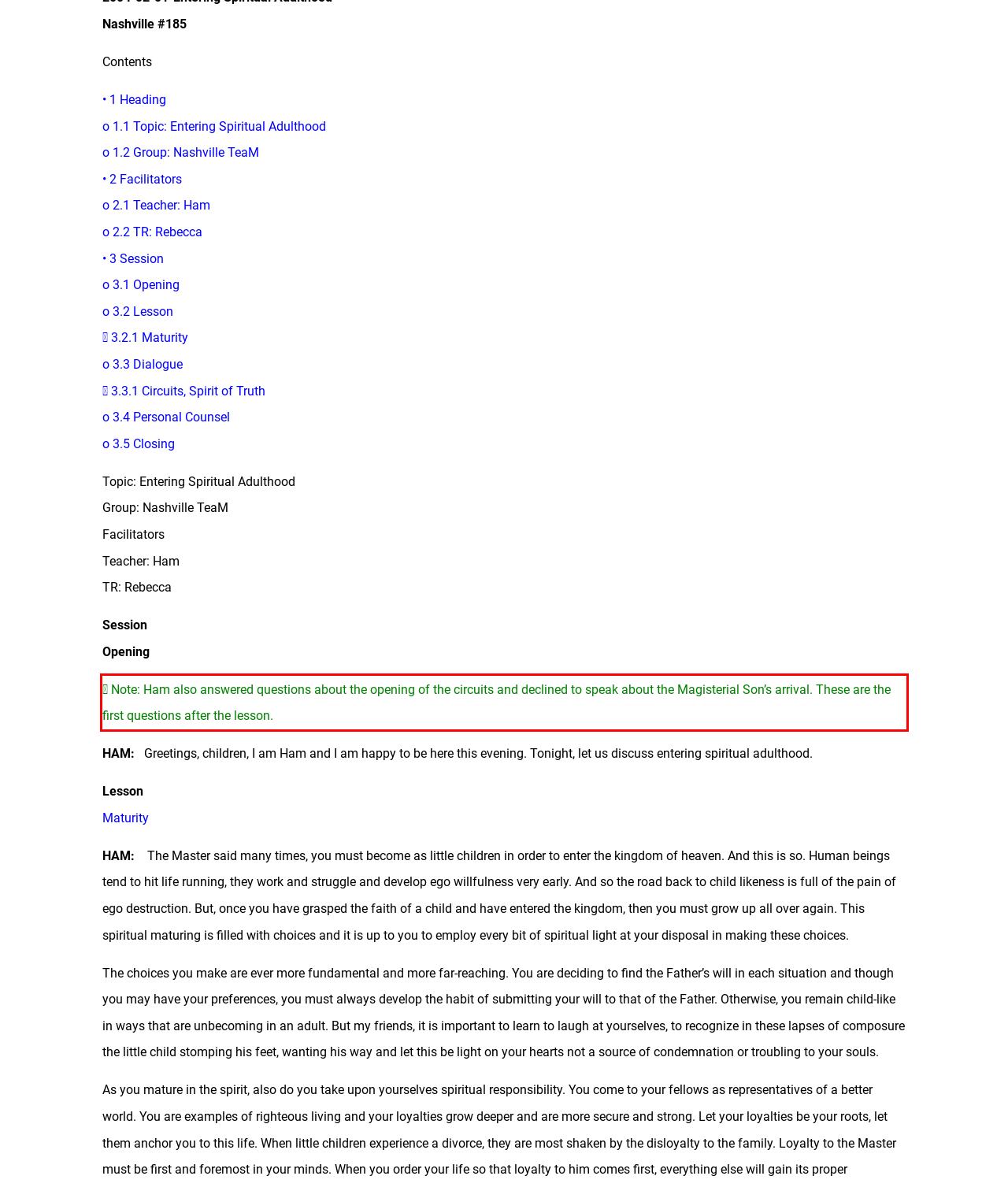Using the provided screenshot of a webpage, recognize the text inside the red rectangle bounding box by performing OCR.

 Note: Ham also answered questions about the opening of the circuits and declined to speak about the Magisterial Son’s arrival. These are the first questions after the lesson.